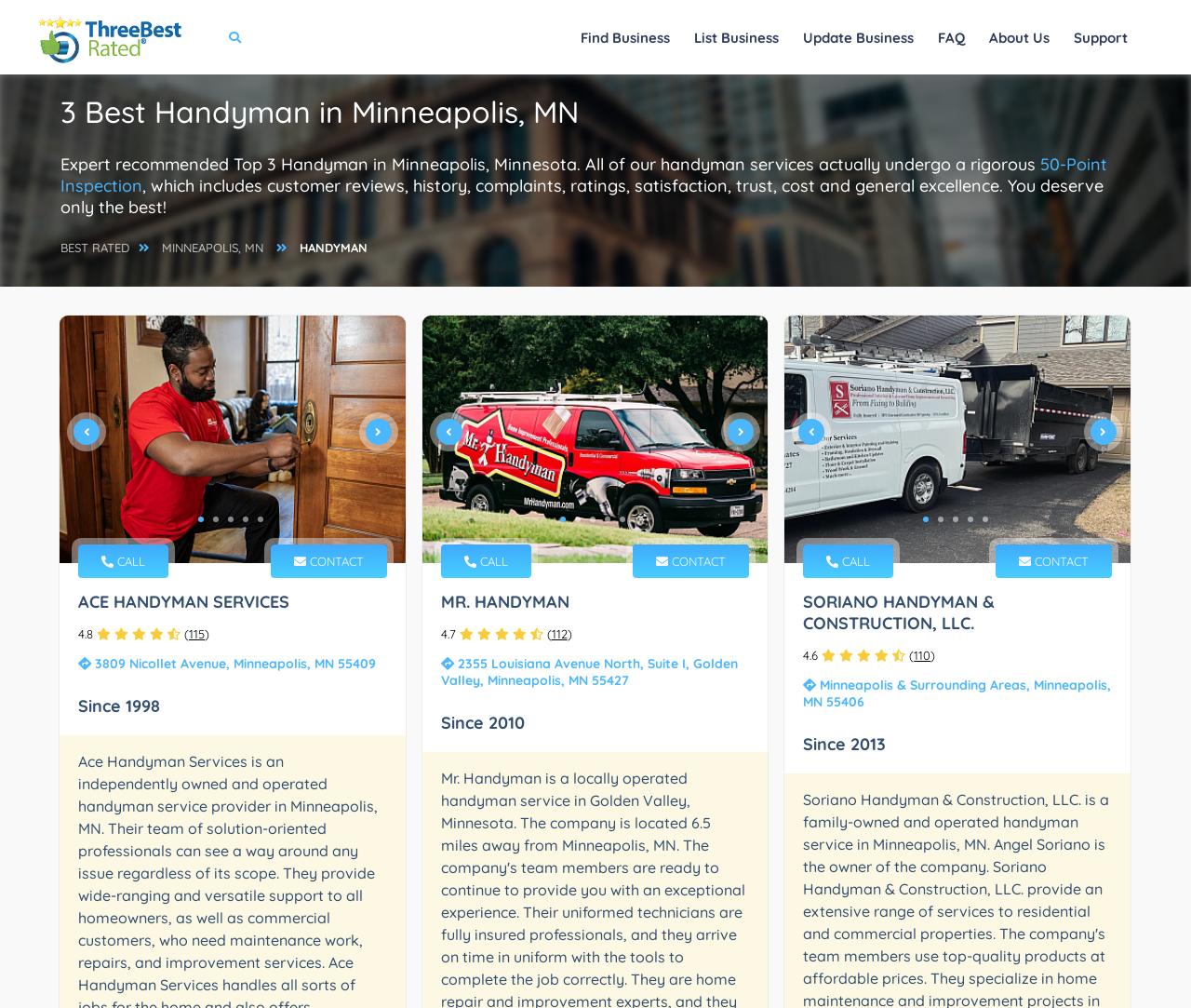Determine the bounding box coordinates of the element that should be clicked to execute the following command: "Click on the 'CALL' button of Ace Handyman Services".

[0.066, 0.54, 0.141, 0.573]